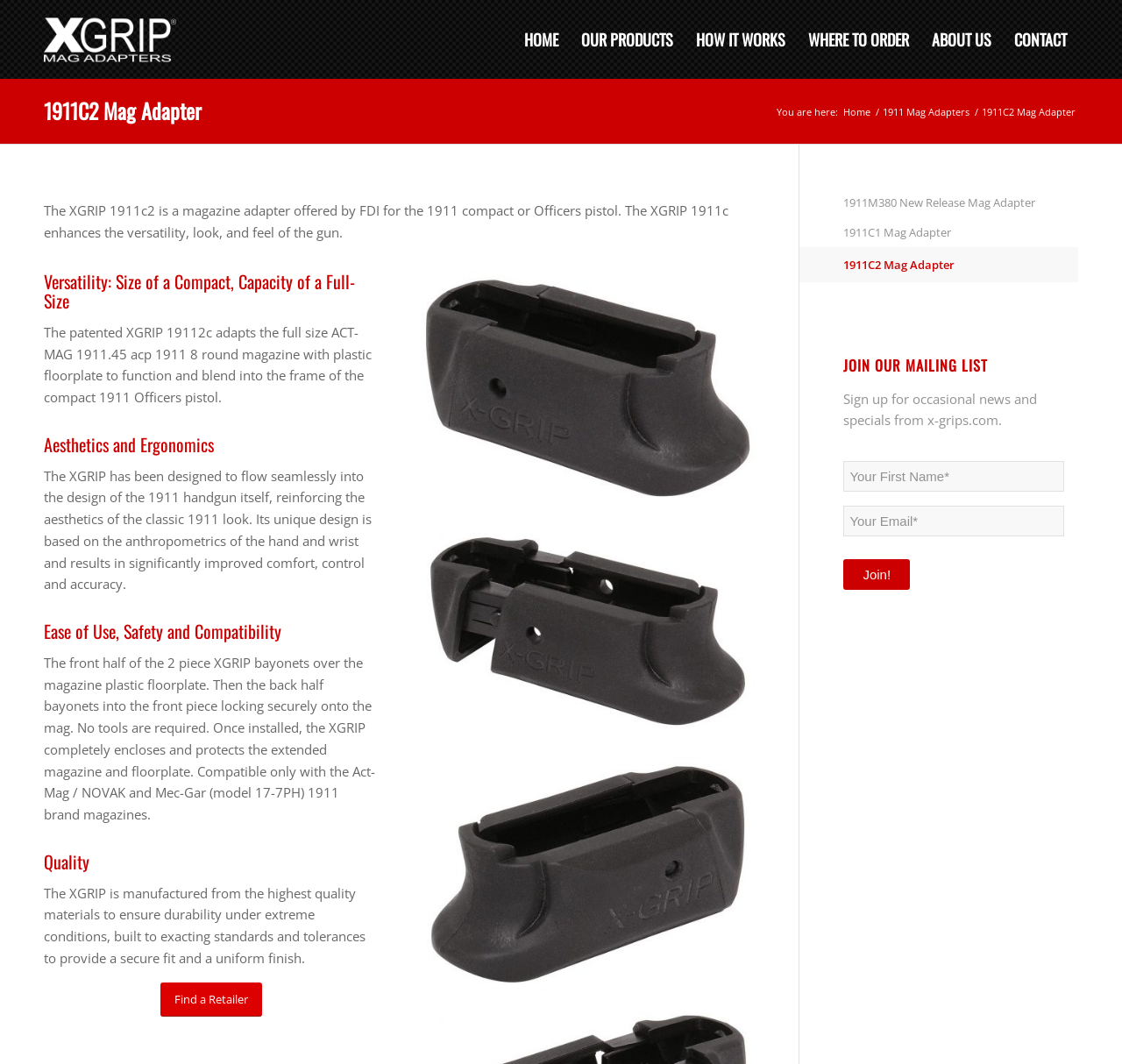Identify the bounding box coordinates of the region that should be clicked to execute the following instruction: "Click the 'Find a Retailer' link".

[0.143, 0.924, 0.233, 0.956]